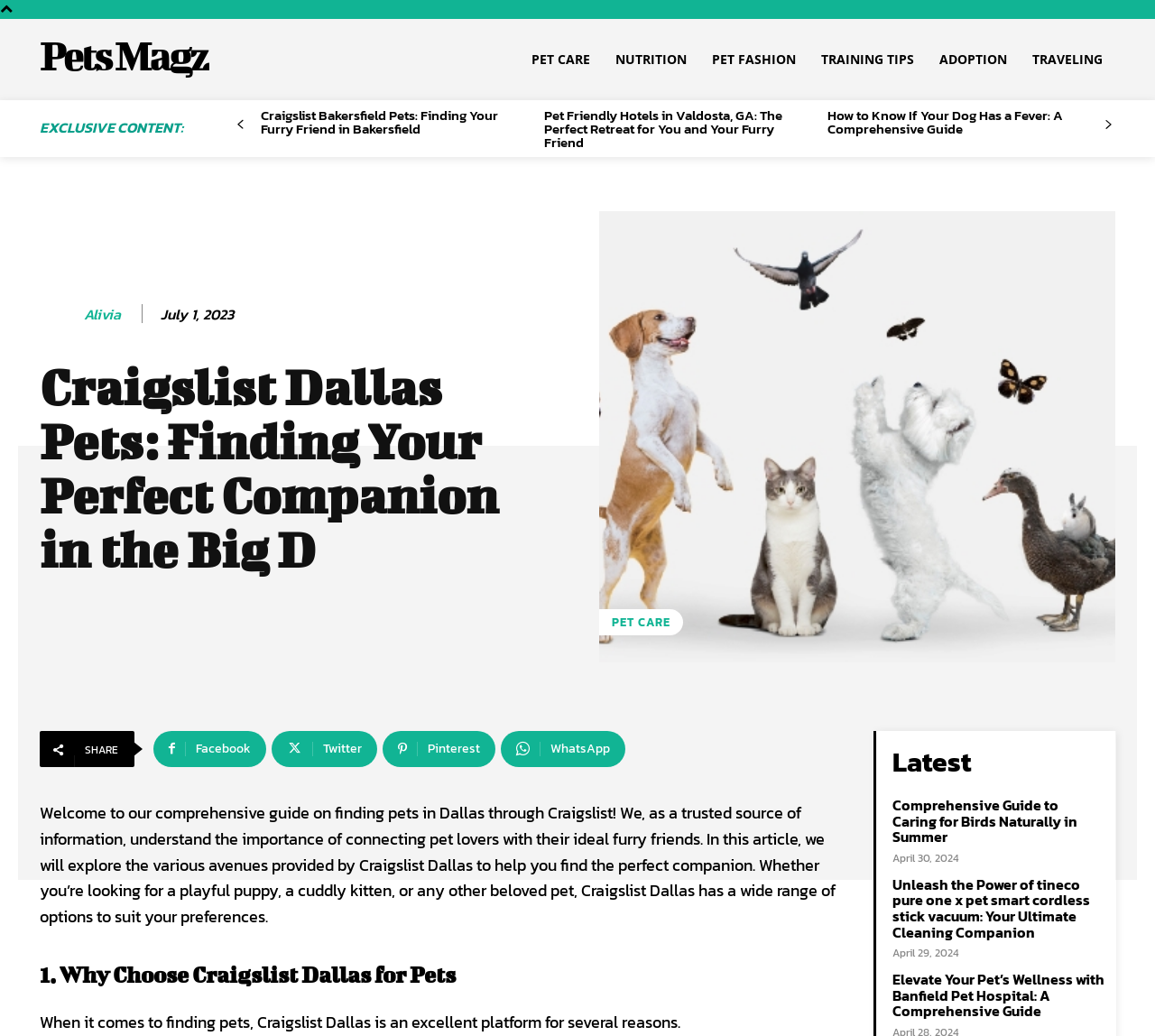Please determine the bounding box coordinates of the element to click in order to execute the following instruction: "Go to the next page". The coordinates should be four float numbers between 0 and 1, specified as [left, top, right, bottom].

[0.95, 0.11, 0.97, 0.132]